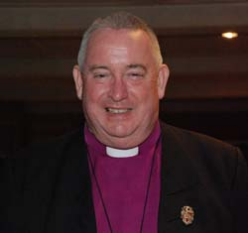How long has Graeme Knowles been the Dean of St. Paul's Cathedral?
Please give a detailed answer to the question using the information shown in the image.

According to the caption, Graeme Knowles has held the position of Dean since 2007, indicating that he has been the Dean for a certain number of years, with 2007 being the starting point.